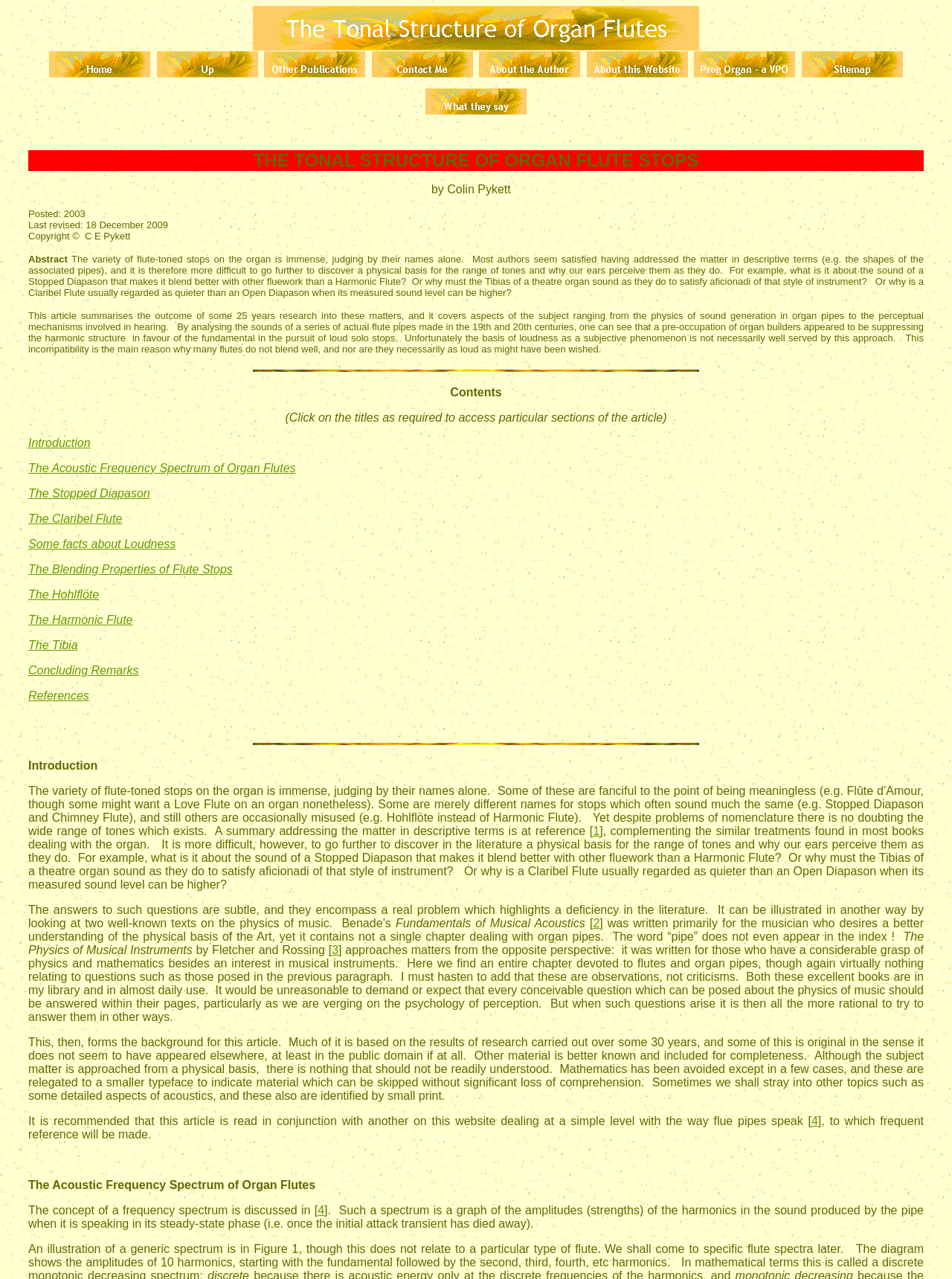Using the element description: "alt="Sitemap" name="MSFPnav8"", determine the bounding box coordinates. The coordinates should be in the format [left, top, right, bottom], with values between 0 and 1.

[0.84, 0.046, 0.95, 0.056]